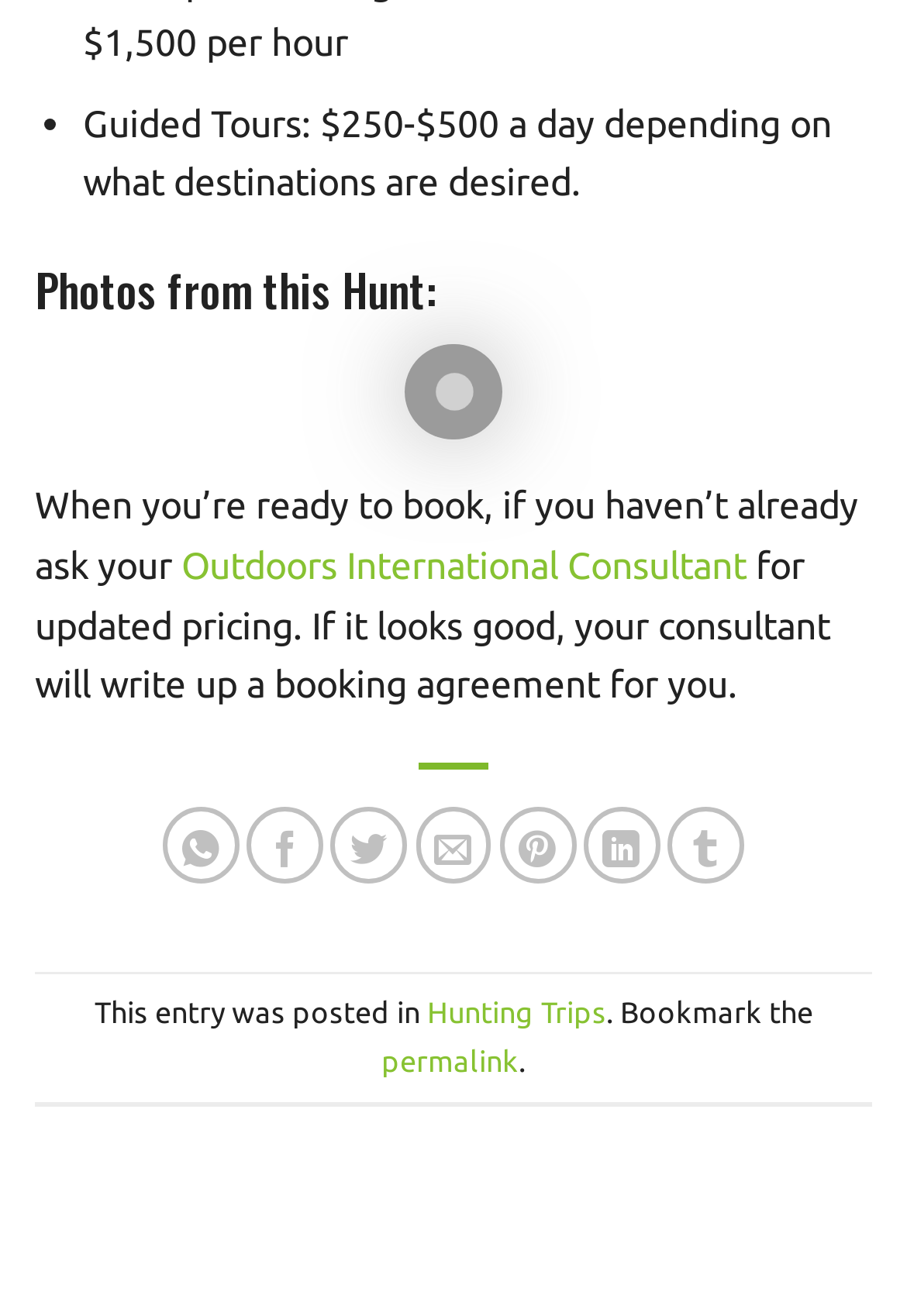What can you do with the links at the bottom of the page?
Examine the image and give a concise answer in one word or a short phrase.

Share on social media